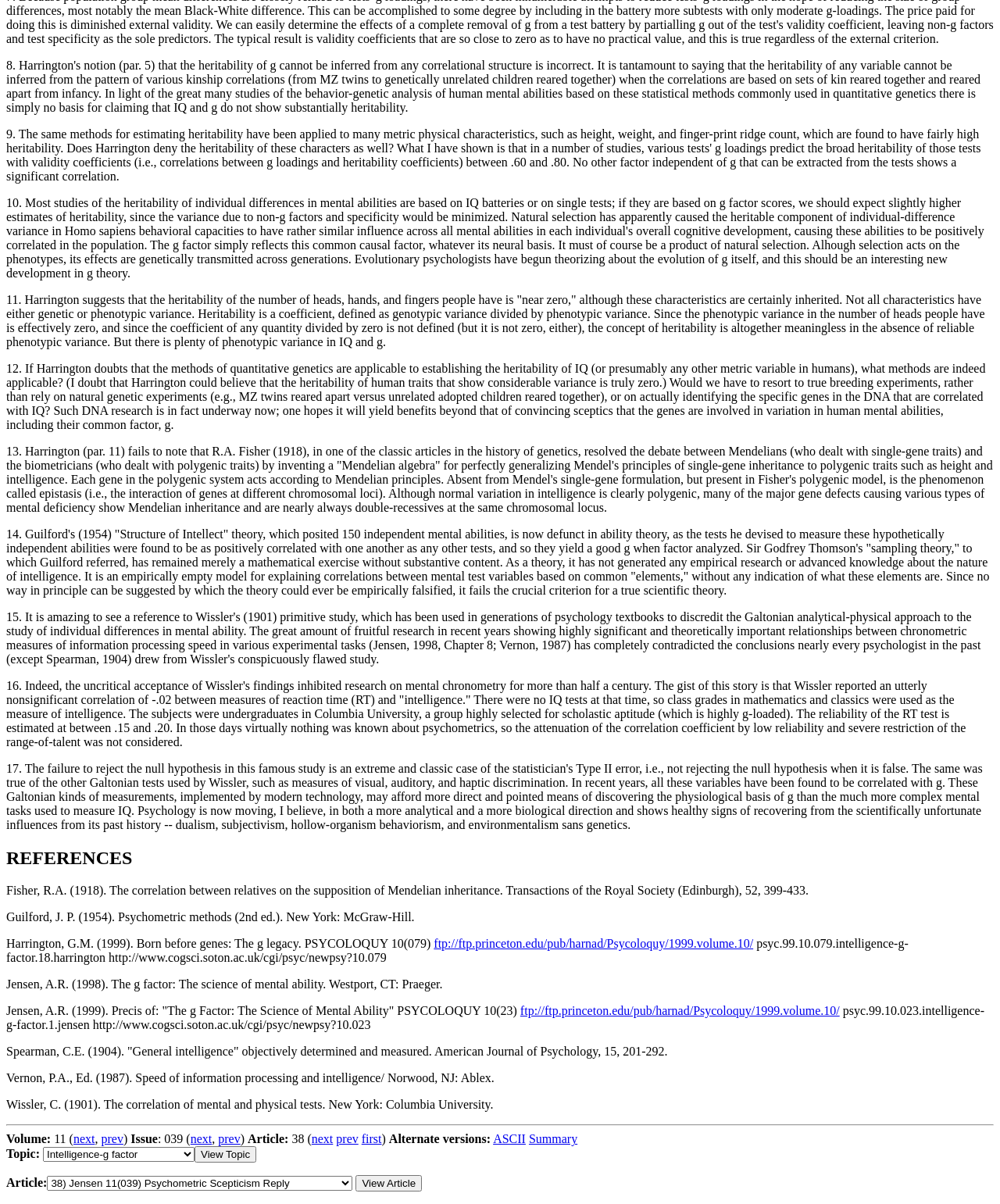Please locate the bounding box coordinates for the element that should be clicked to achieve the following instruction: "Download ASCII version". Ensure the coordinates are given as four float numbers between 0 and 1, i.e., [left, top, right, bottom].

[0.493, 0.941, 0.526, 0.952]